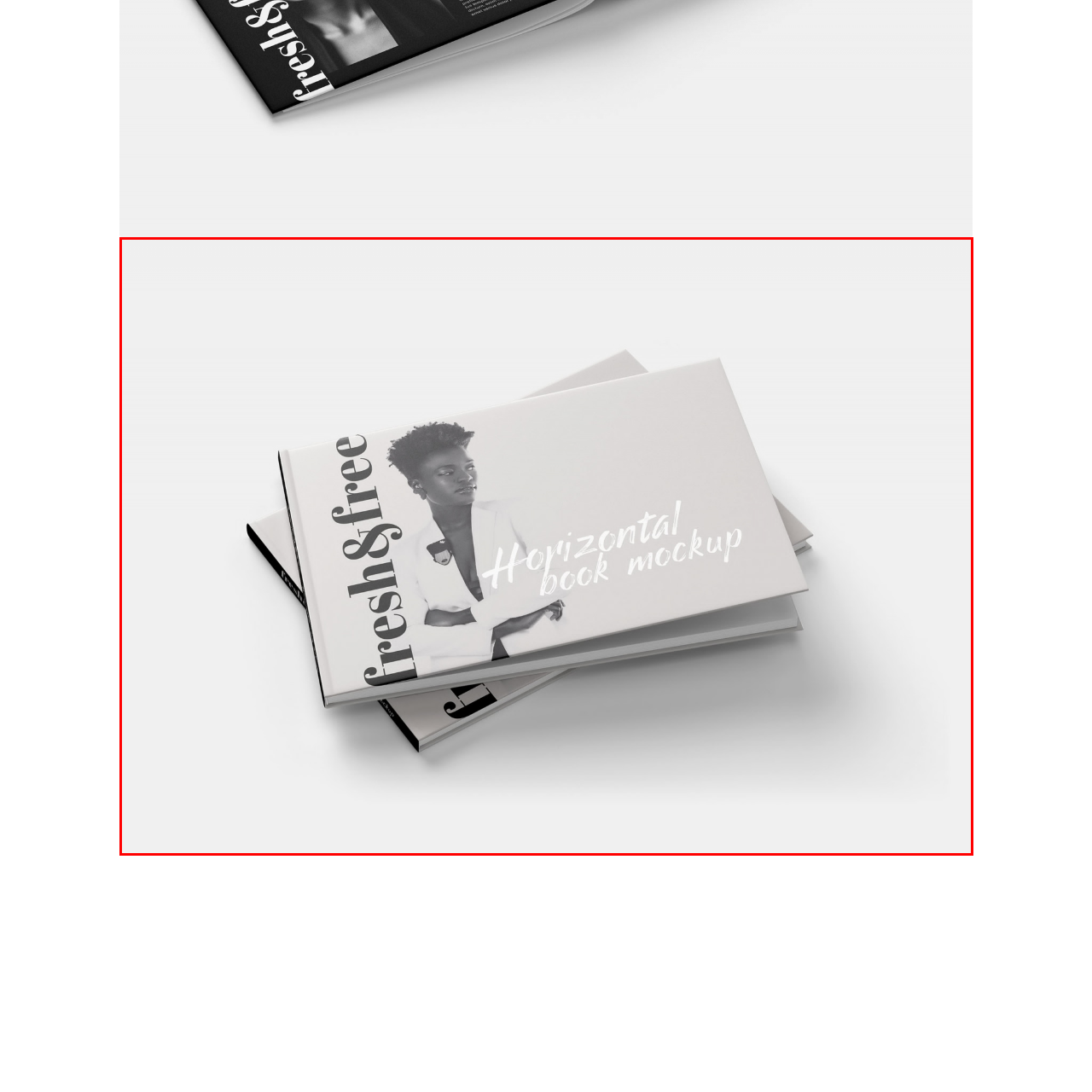Create a detailed narrative describing the image bounded by the red box.

This image features a stylish horizontal brochure mockup, elegantly displayed in a minimalistic setting. The mockup showcases a sleek, softcover design, featuring a light gray cover adorned with the artistic text "Horizontal book mockup." The brochure's design emphasizes a modern and chic aesthetic, further enhanced by a monochrome photograph of a confident model. The model is dressed in a fashionable ensemble, seated gracefully beside the brochure, creating a striking contrast against the neutral background. This presentation is ideal for highlighting creative branding, promotional materials, or design portfolios, inviting viewers to imagine the endless possibilities for showcasing their own projects.